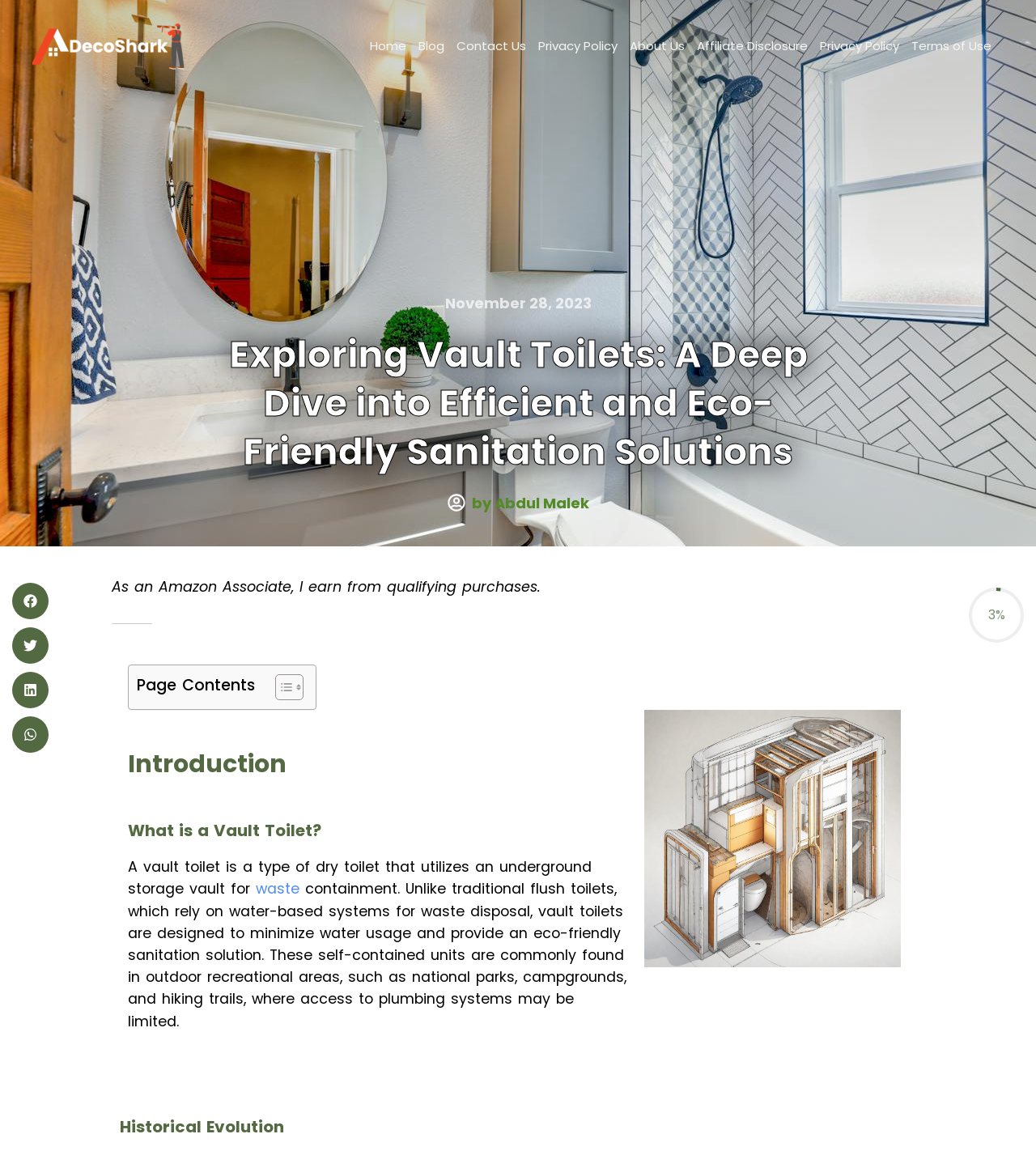Determine the bounding box of the UI component based on this description: "aria-label="Share on linkedin"". The bounding box coordinates should be four float values between 0 and 1, i.e., [left, top, right, bottom].

[0.012, 0.584, 0.047, 0.615]